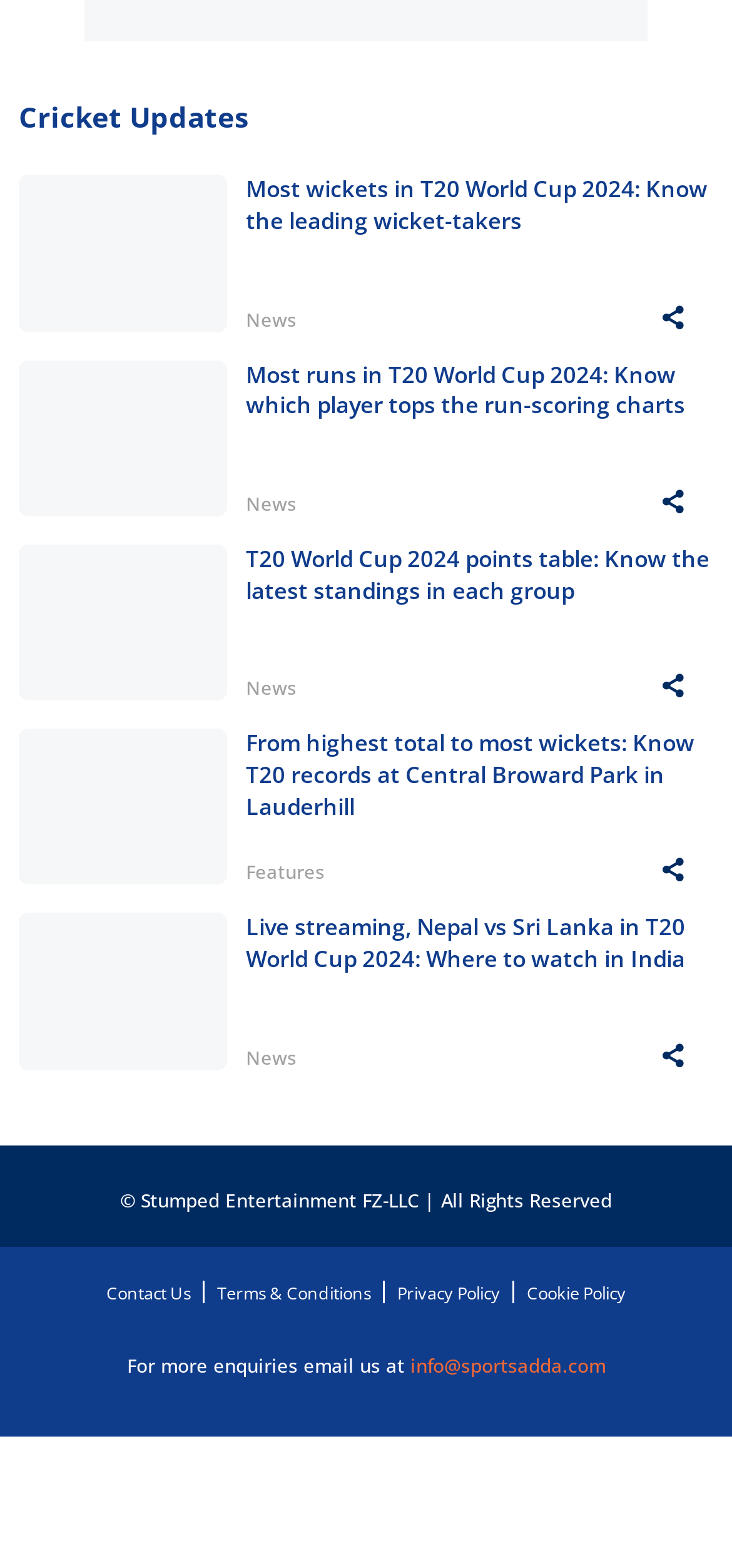Locate the bounding box of the user interface element based on this description: "Terms & Conditions".

[0.283, 0.816, 0.519, 0.832]